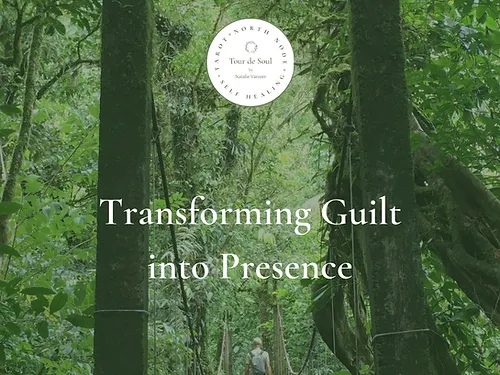What is the significance of the verdant backdrop in the image?
Please give a detailed and elaborate answer to the question.

The verdant backdrop serves as a powerful reminder of nature's role in fostering peace and clarity, setting the stage for the insights and writings that follow in the context of the Tour de Soul experience.